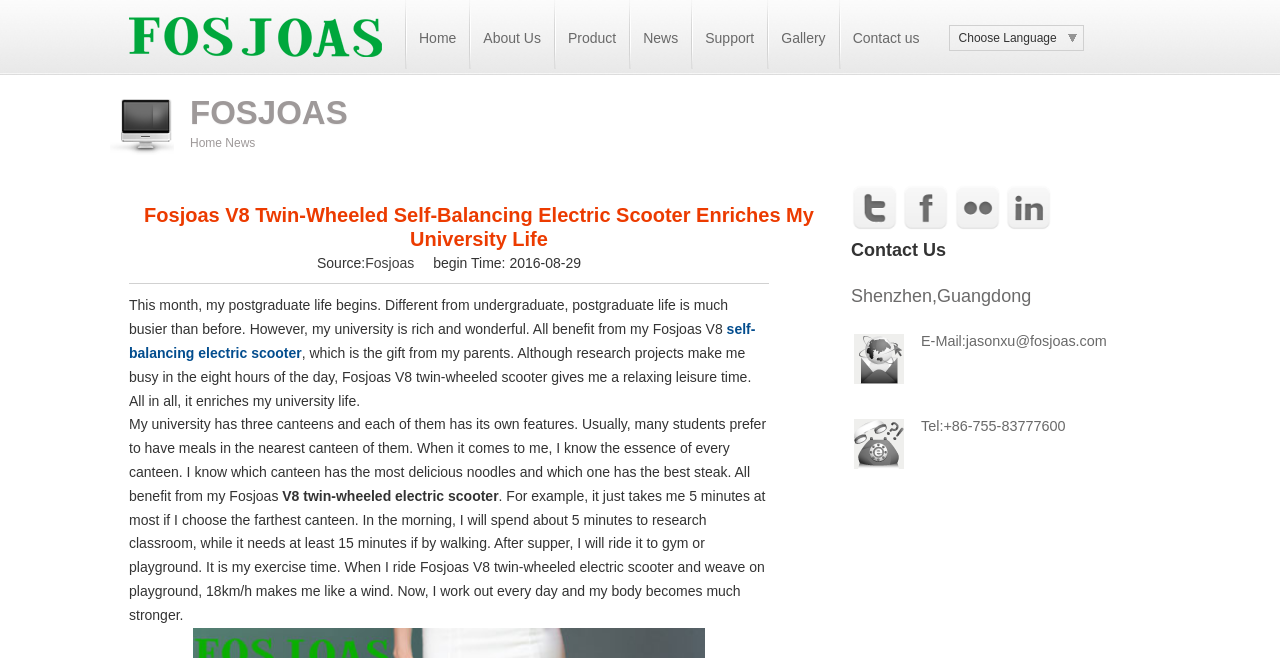Locate the bounding box coordinates of the element that should be clicked to execute the following instruction: "View News page".

[0.488, 0.023, 0.537, 0.093]